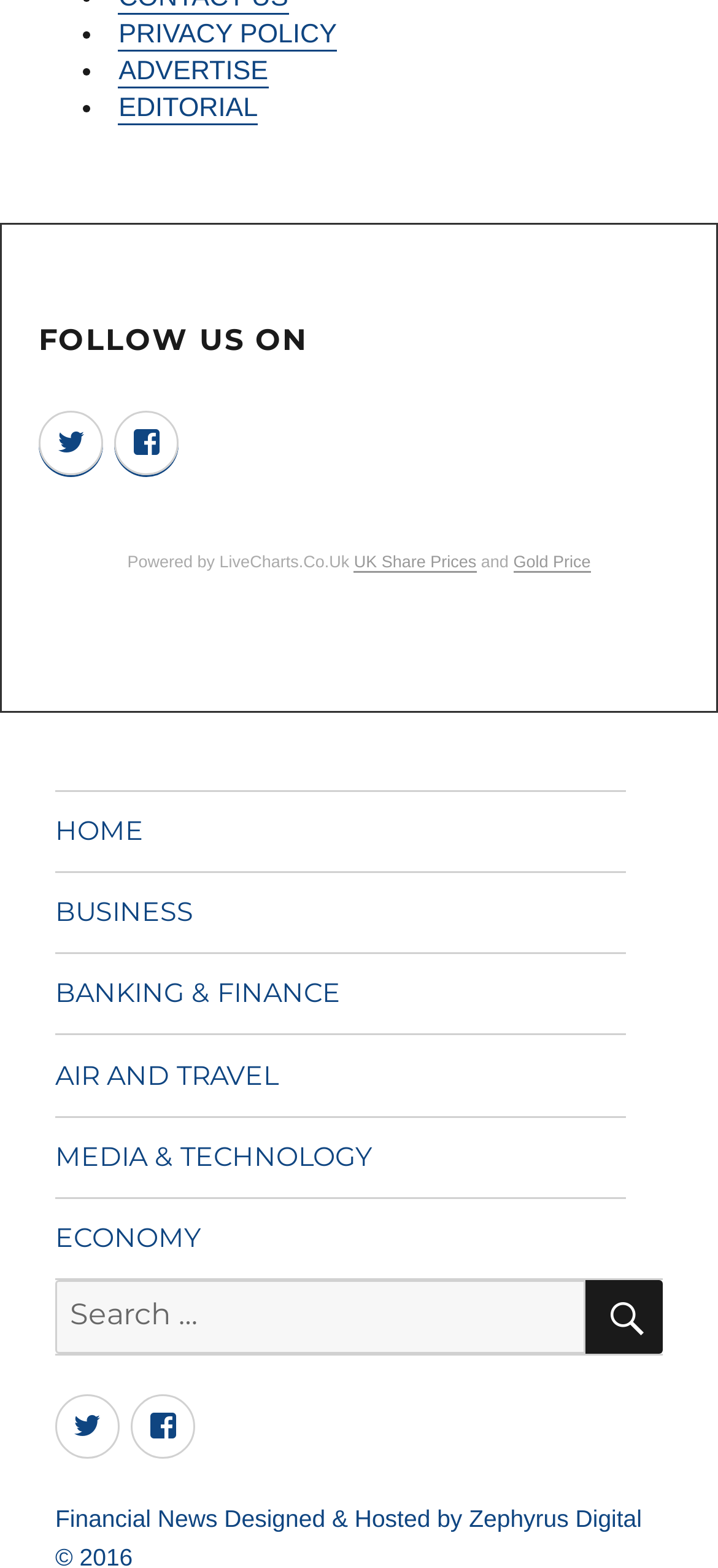Can you provide the bounding box coordinates for the element that should be clicked to implement the instruction: "Click on PRIVACY POLICY"?

[0.165, 0.012, 0.469, 0.031]